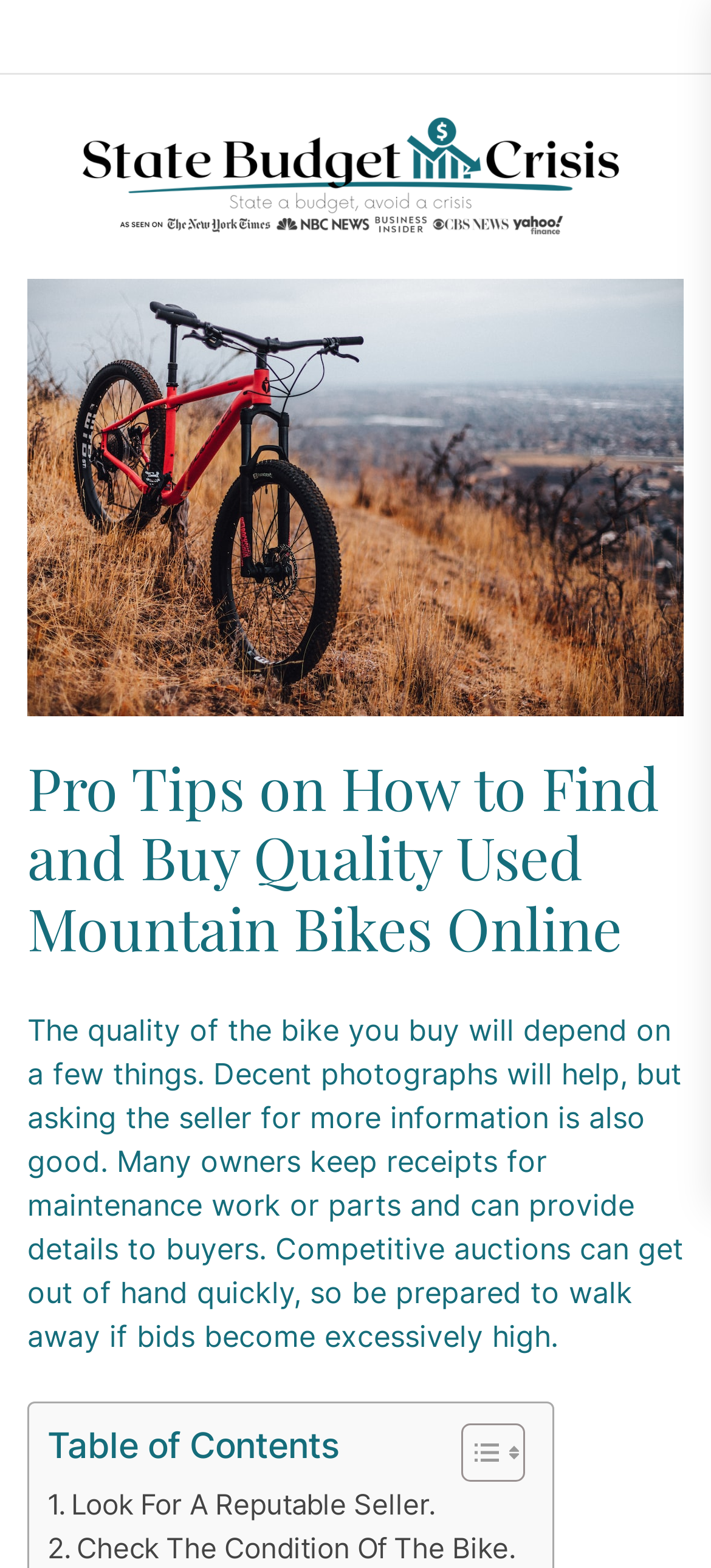Based on the image, provide a detailed response to the question:
What can happen in competitive auctions?

According to the webpage, in competitive auctions, bids can quickly get out of hand and become excessively high, so it's essential to be prepared to walk away if necessary.